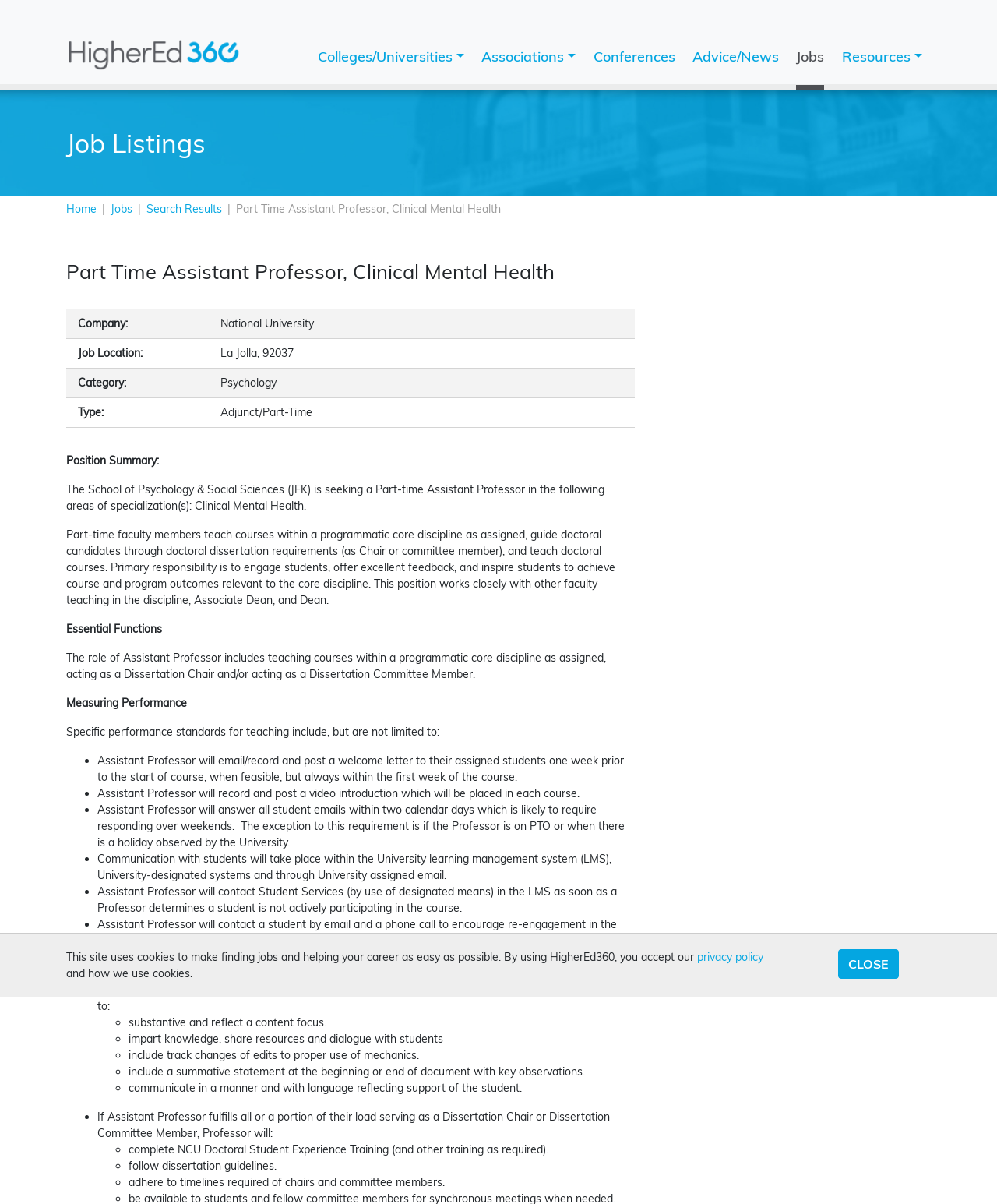Please identify the bounding box coordinates for the region that you need to click to follow this instruction: "Click on Jobs link".

[0.79, 0.033, 0.836, 0.061]